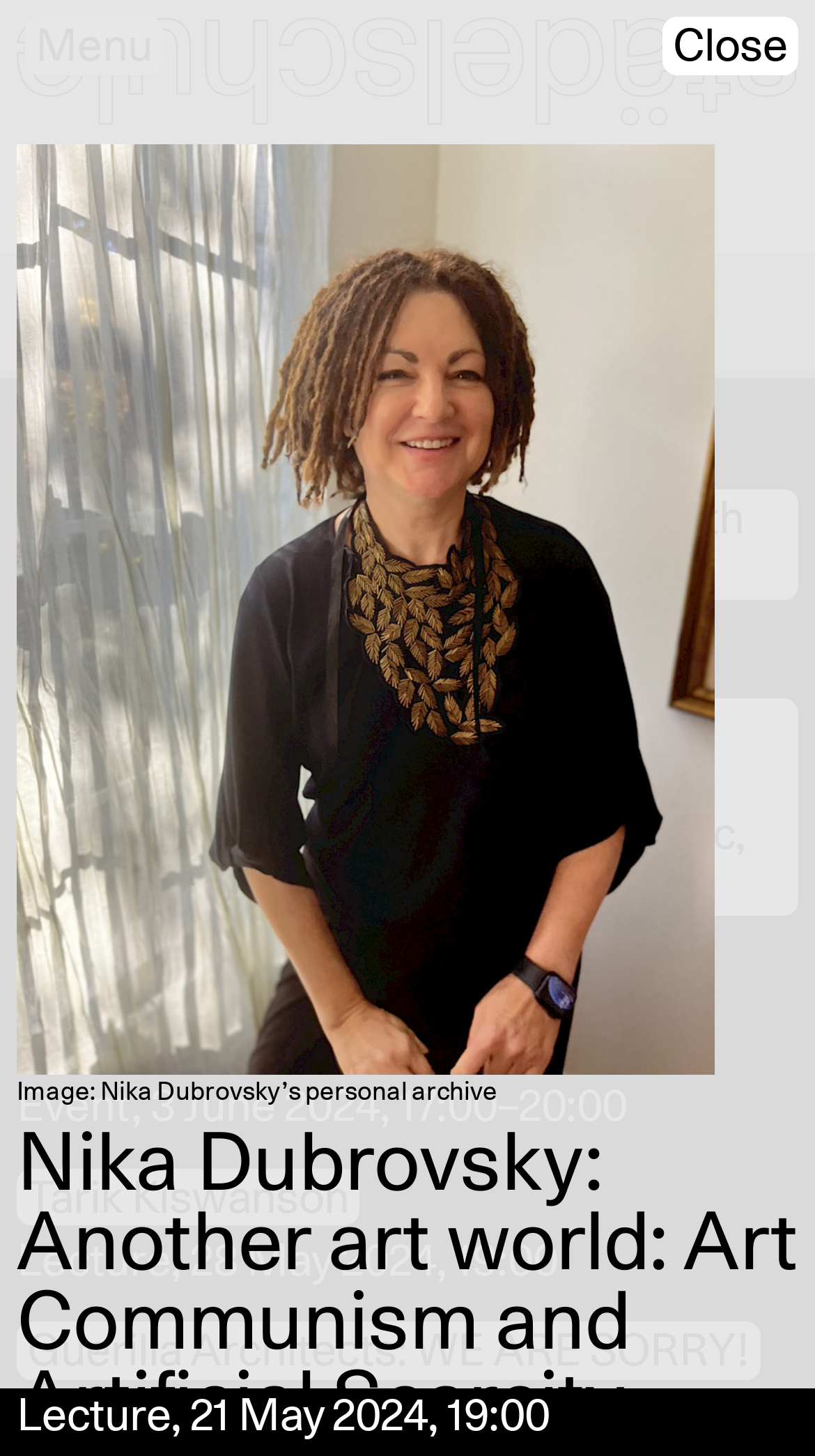Please find the bounding box coordinates of the element that needs to be clicked to perform the following instruction: "Close the current window". The bounding box coordinates should be four float numbers between 0 and 1, represented as [left, top, right, bottom].

[0.813, 0.011, 0.979, 0.051]